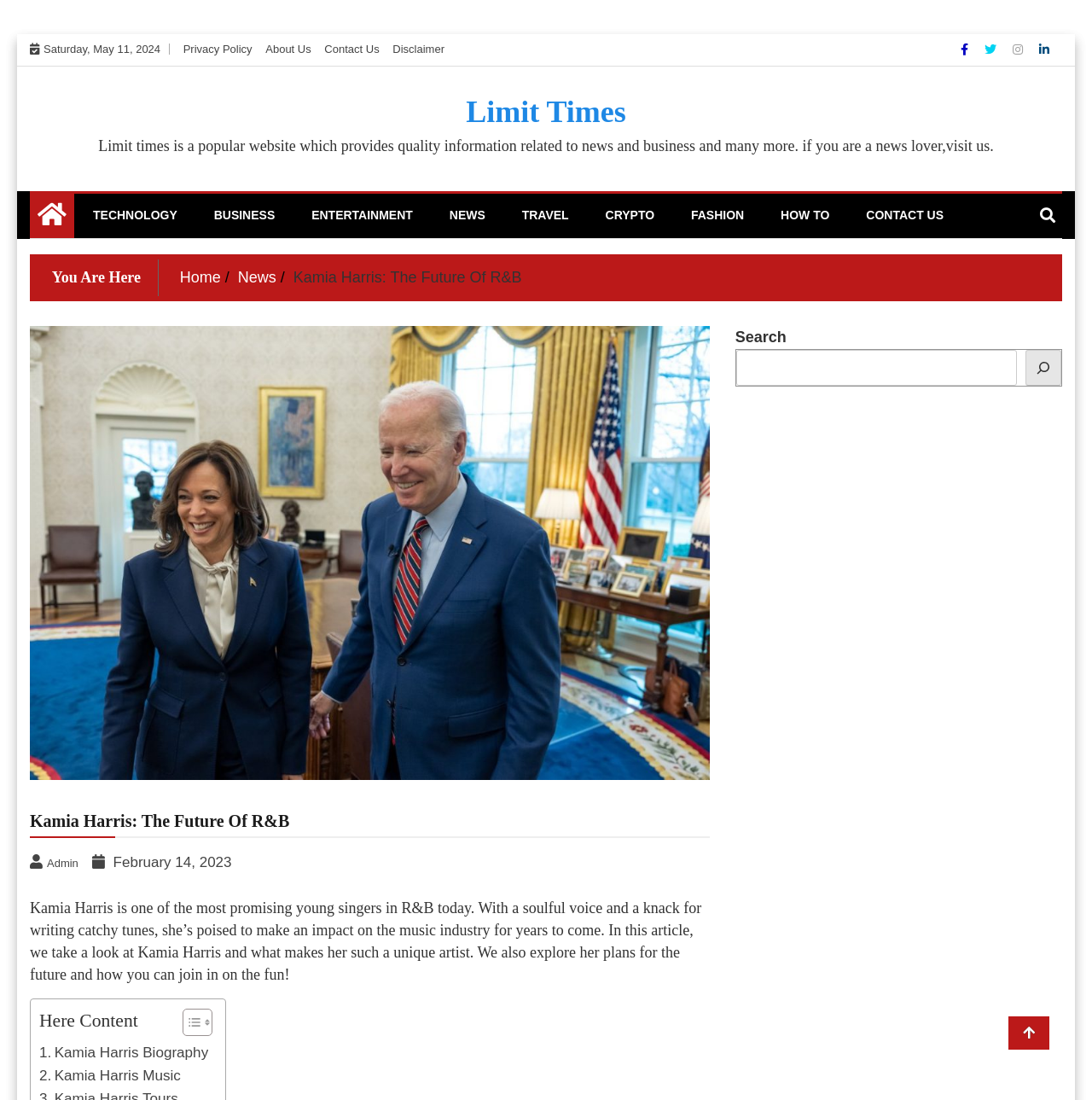Could you find the bounding box coordinates of the clickable area to complete this instruction: "Go to the 'ENTERTAINMENT' page"?

[0.274, 0.176, 0.39, 0.215]